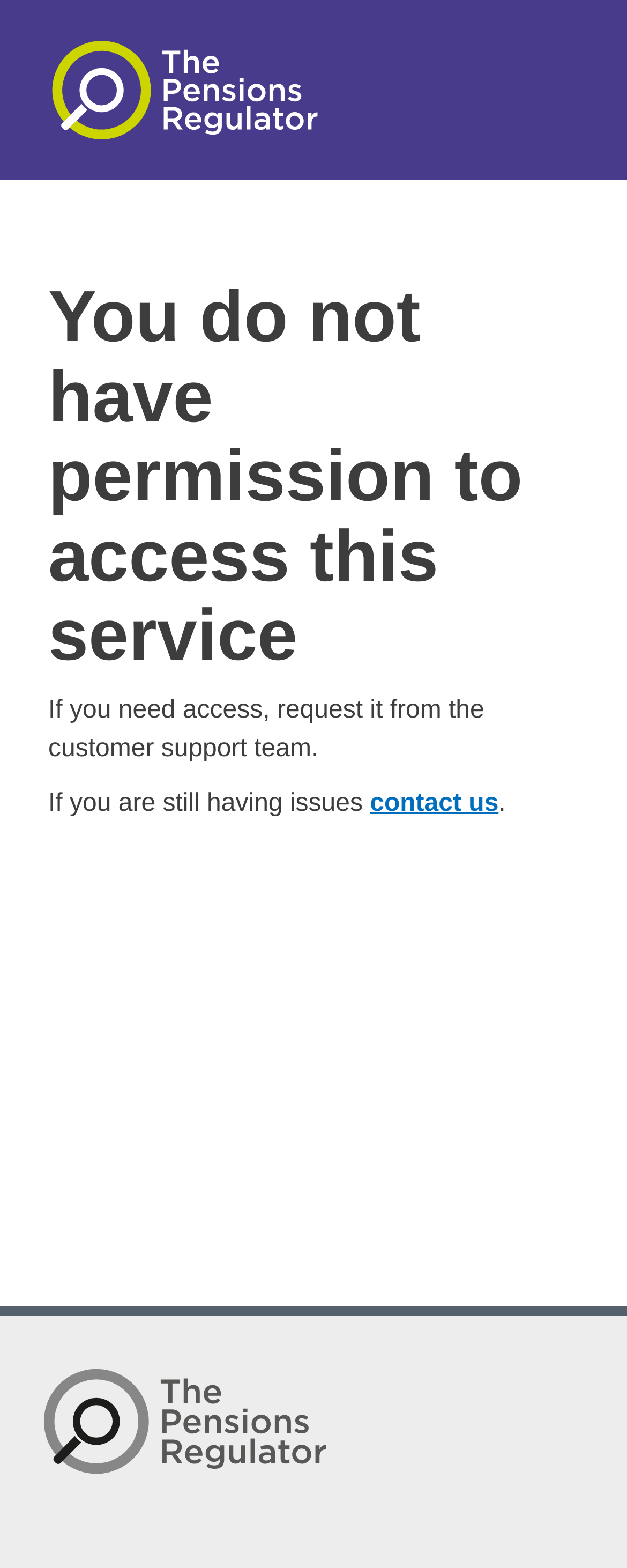Given the element description, predict the bounding box coordinates in the format (top-left x, top-left y, bottom-right x, bottom-right y). Make sure all values are between 0 and 1. Here is the element description: title="The Pensions Regulator"

[0.038, 0.048, 0.551, 0.066]